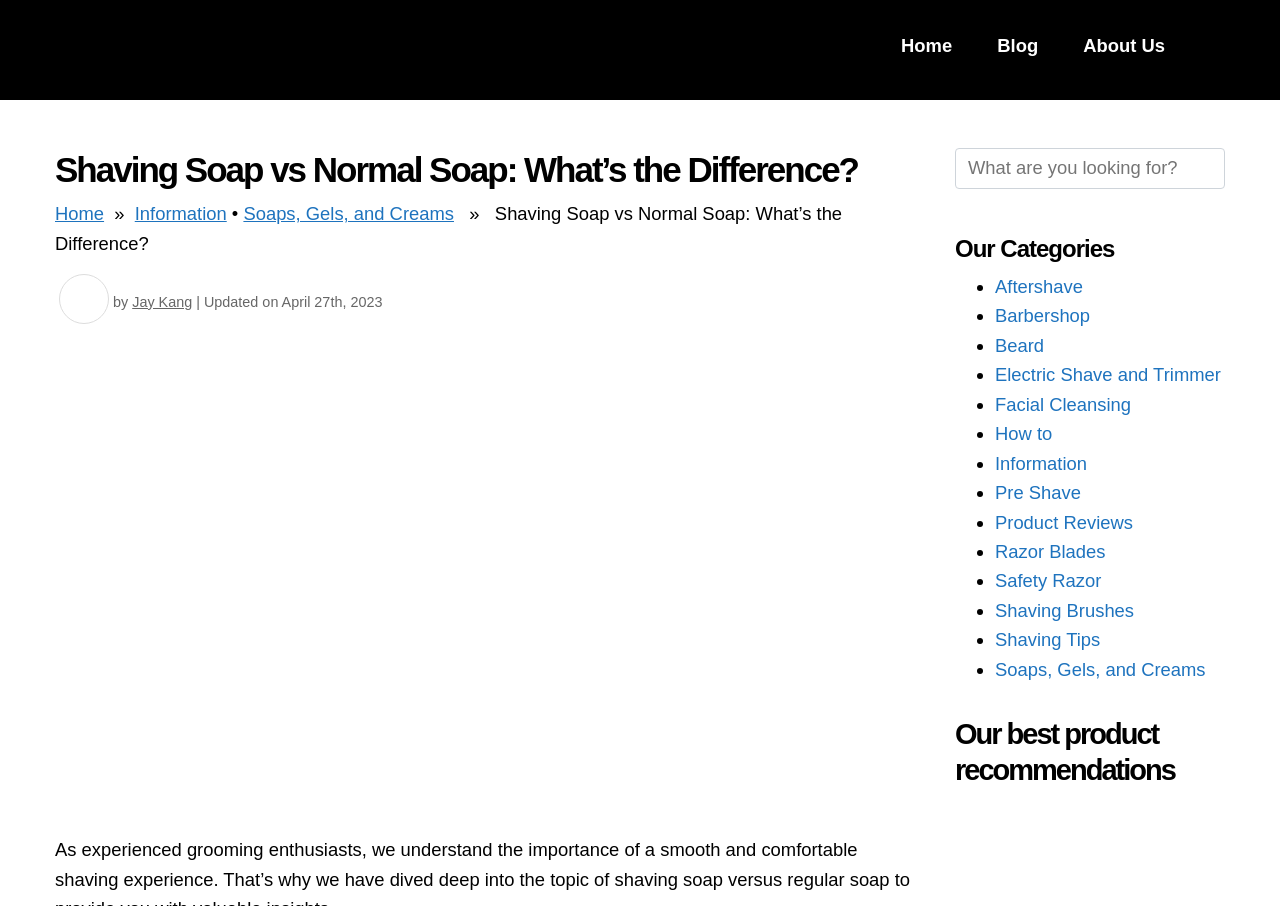What is the purpose of the search bar?
Using the image provided, answer with just one word or phrase.

To search for information